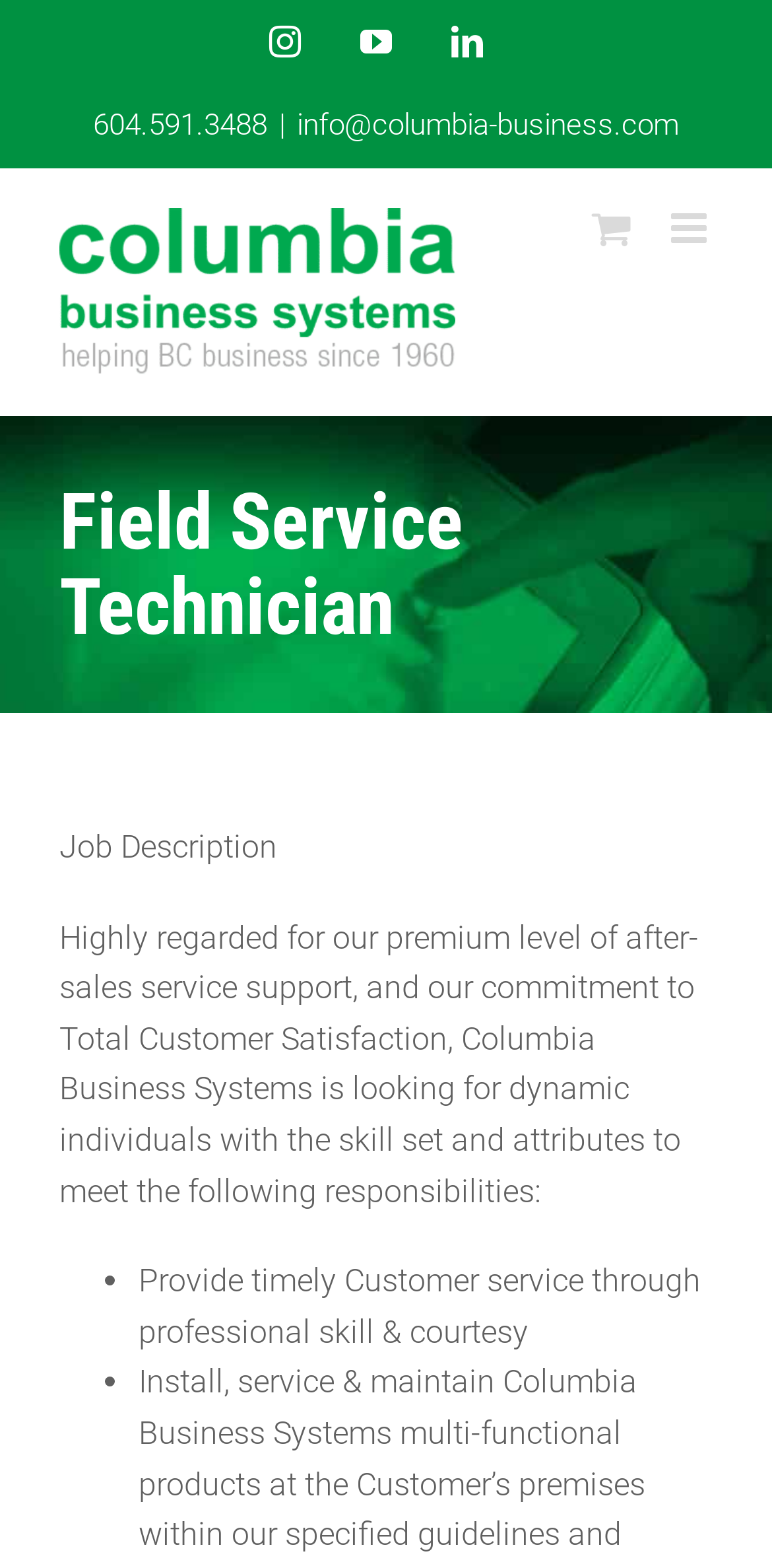What is the phone number on the webpage?
Please look at the screenshot and answer using one word or phrase.

604.591.3488